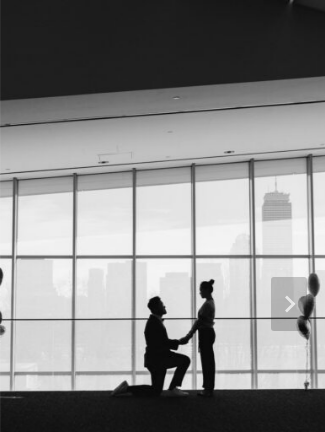What is the background of the image?
Please answer the question as detailed as possible.

The background of the image features a city skyline, which is visible through the large glass windows behind the couple, creating a sense of intimacy amidst an urban landscape.